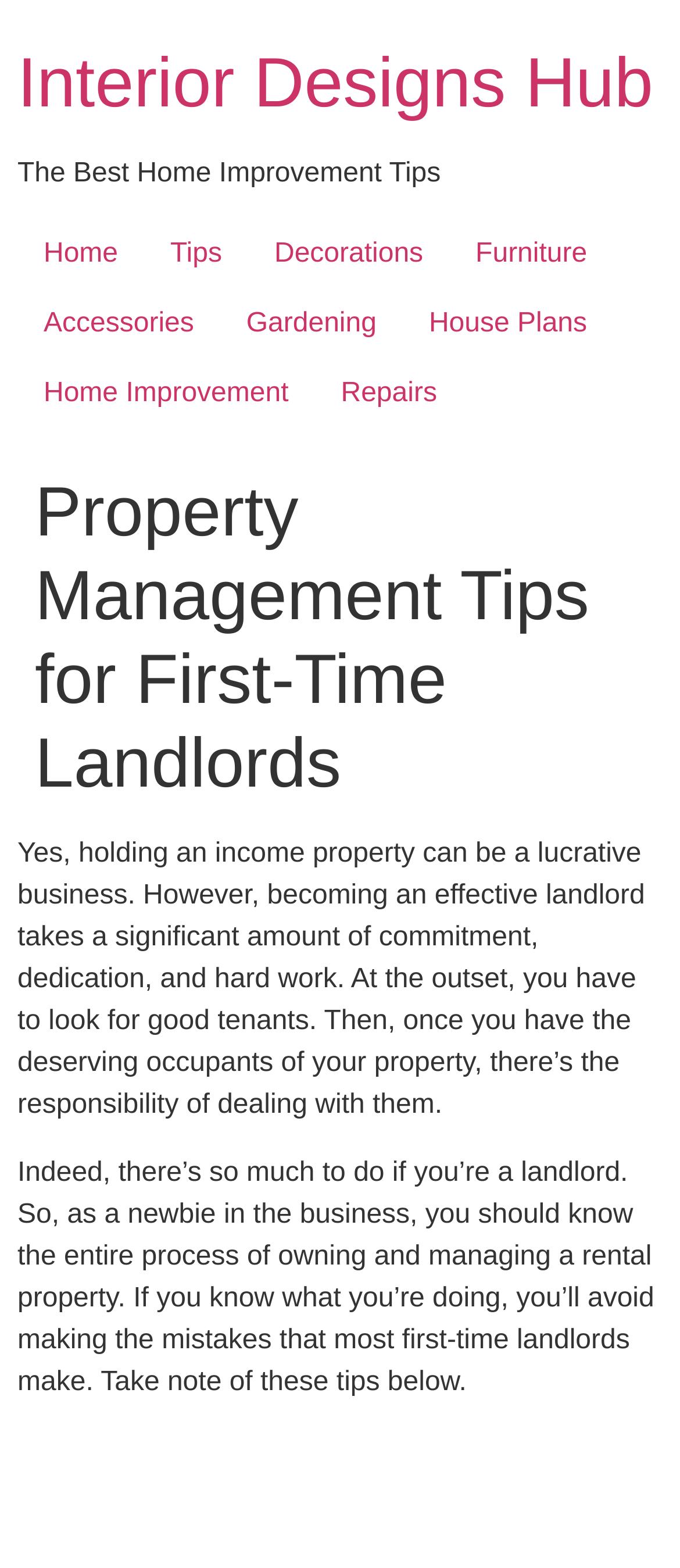Kindly respond to the following question with a single word or a brief phrase: 
What is the main topic of the webpage?

Property Management Tips